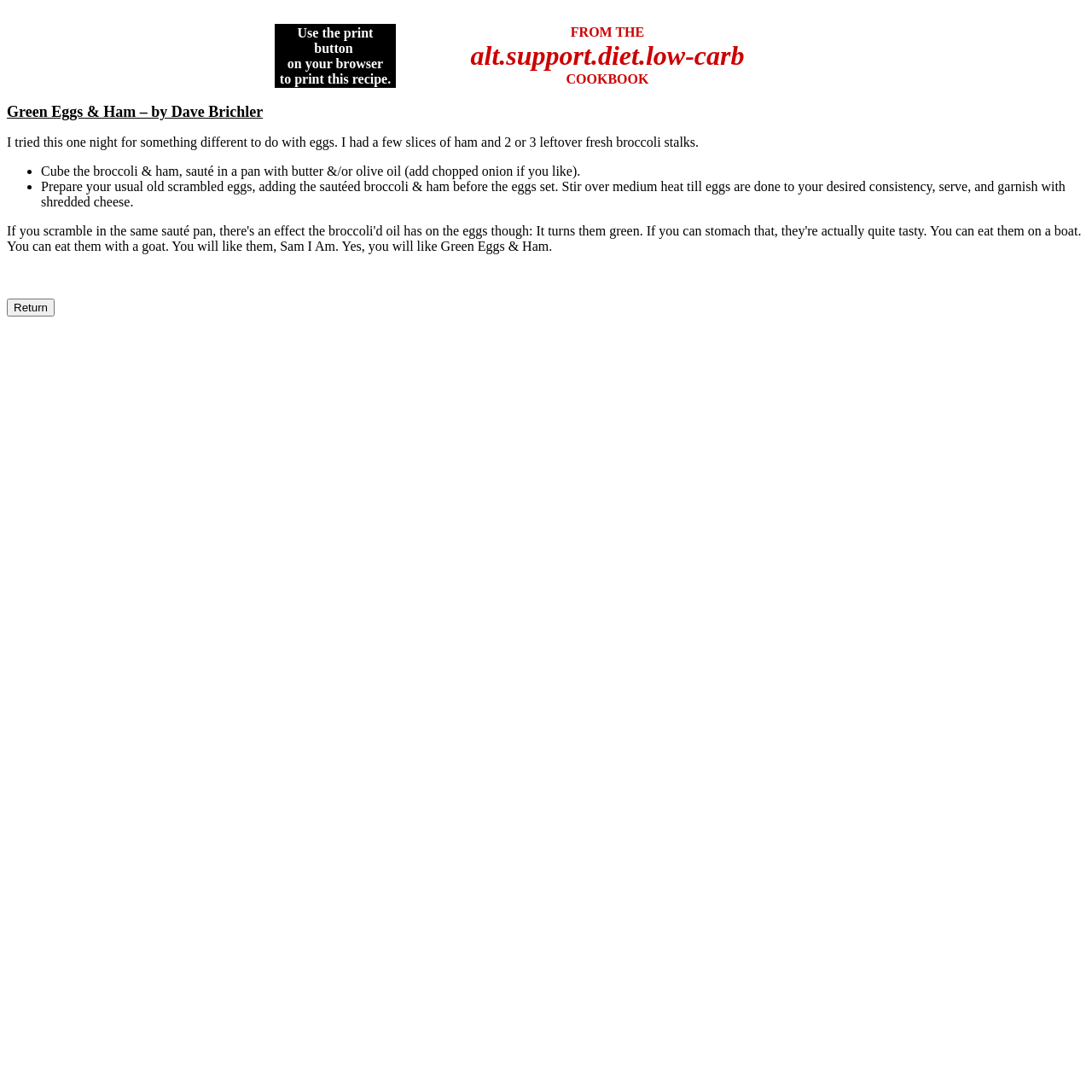Elaborate on the information and visuals displayed on the webpage.

This webpage appears to be a recipe page, specifically for "Green Eggs & Ham" by Dave Brichler. At the top, there is a small, non-descriptive text element. Below it, there is a table with two columns, taking up about half of the page's width. The table contains two cells, one with a message instructing users to use their browser's print button to print the recipe, and another with the title "FROM THE alt.support.diet.low-carb COOKBOOK".

On the left side of the page, there is a title "Green Eggs & Ham – by Dave Brichler" followed by a short paragraph describing the recipe. Below this, there is a list of instructions, marked with bullet points, detailing how to prepare the dish. The list consists of two items, one describing how to sauté the broccoli and ham, and another explaining how to combine them with scrambled eggs.

At the bottom of the page, there are three small, non-descriptive text elements, and a "Return" button, which is positioned near the top-left corner of the page.